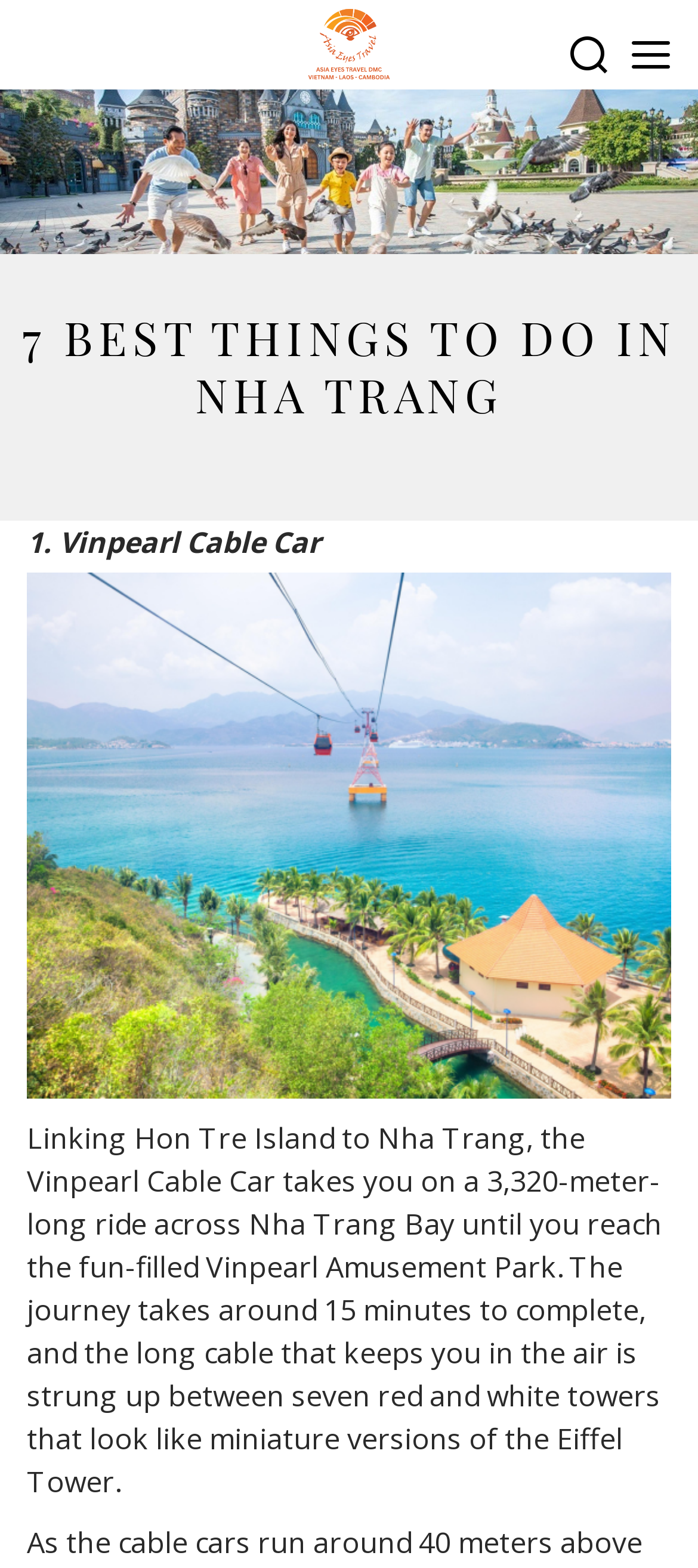Based on the element description parent_node: 1. Vinpearl Cable Car, identify the bounding box coordinates for the UI element. The coordinates should be in the format (top-left x, top-left y, bottom-right x, bottom-right y) and within the 0 to 1 range.

[0.038, 0.333, 0.962, 0.701]